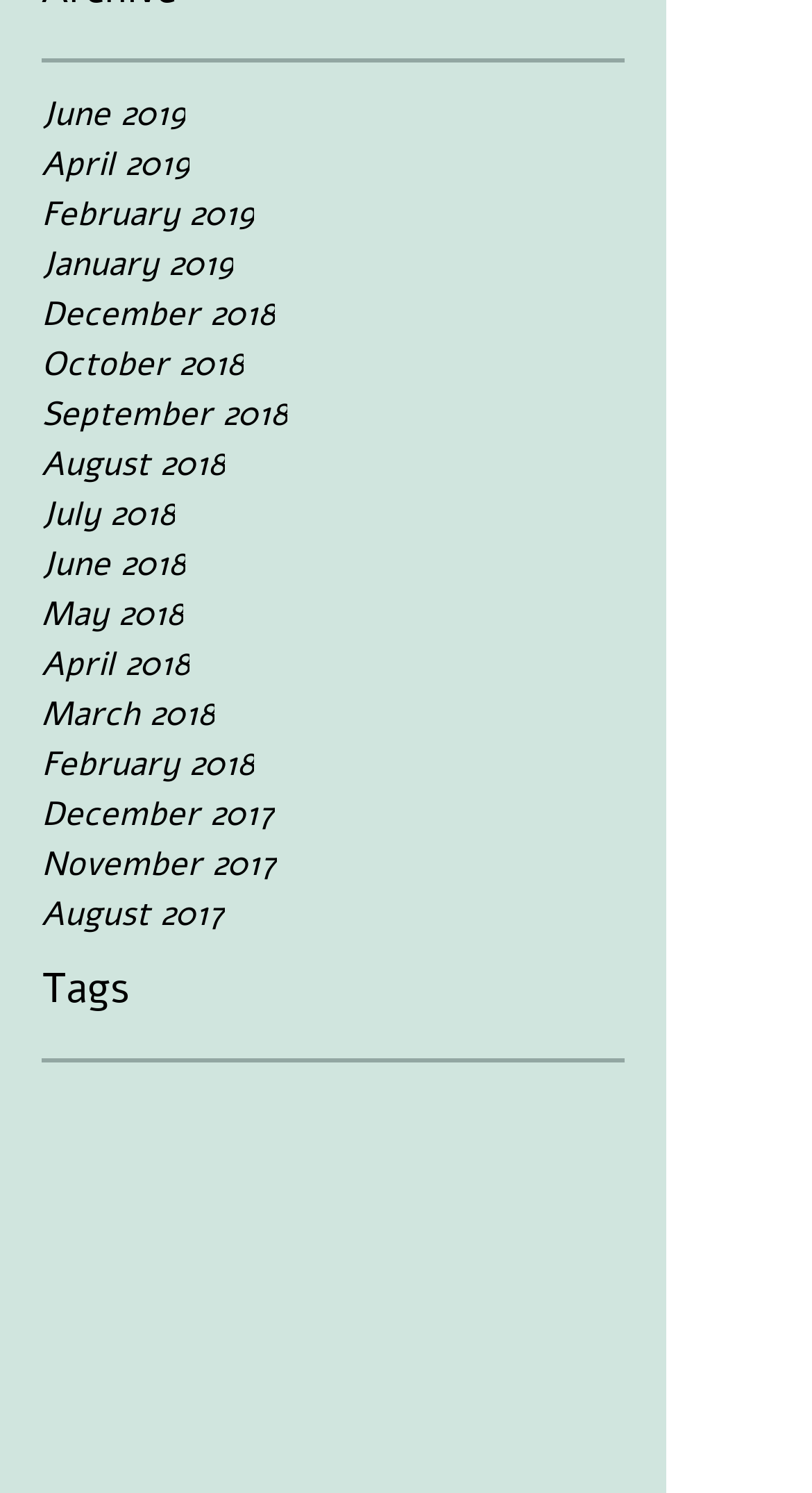Use a single word or phrase to answer the question: How many months are available in the archive?

18